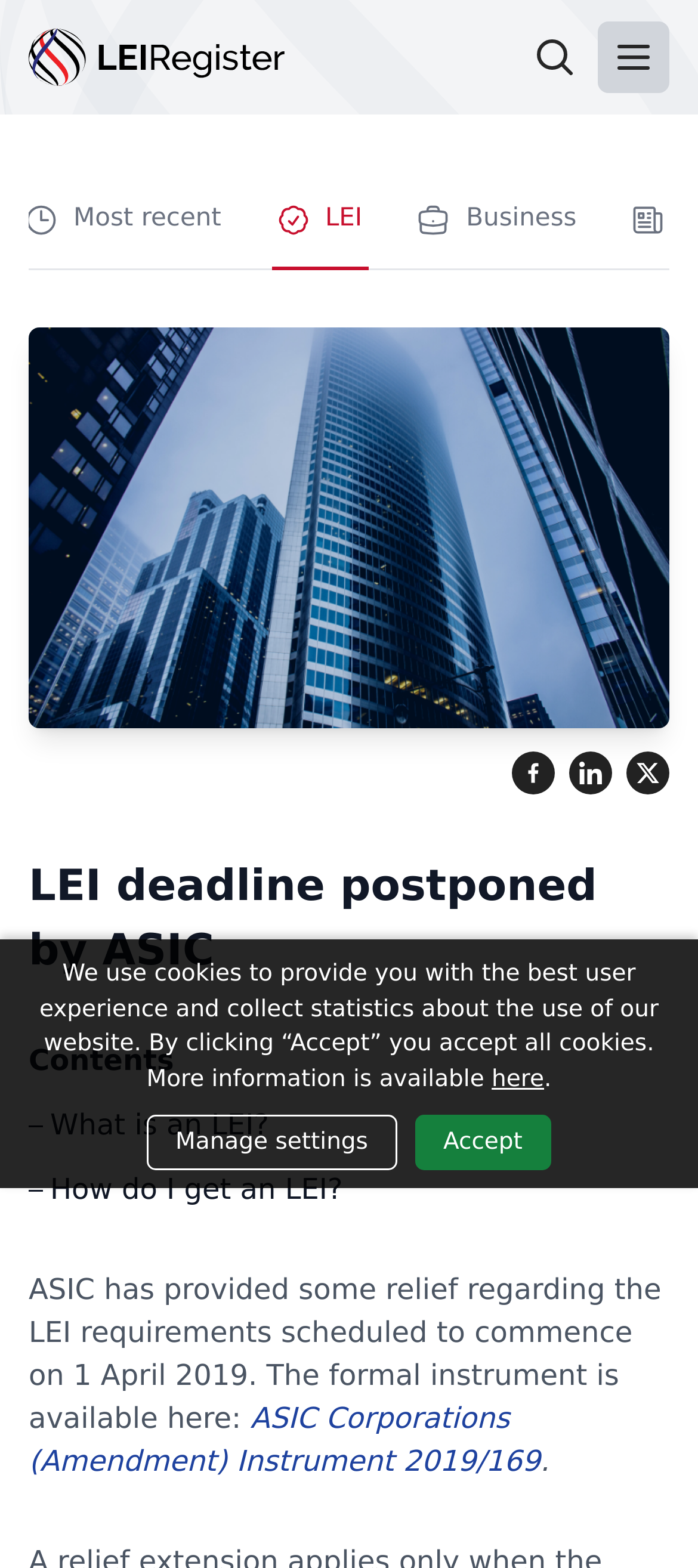Identify the bounding box coordinates of the section that should be clicked to achieve the task described: "Click LEI Register".

[0.041, 0.018, 0.408, 0.055]